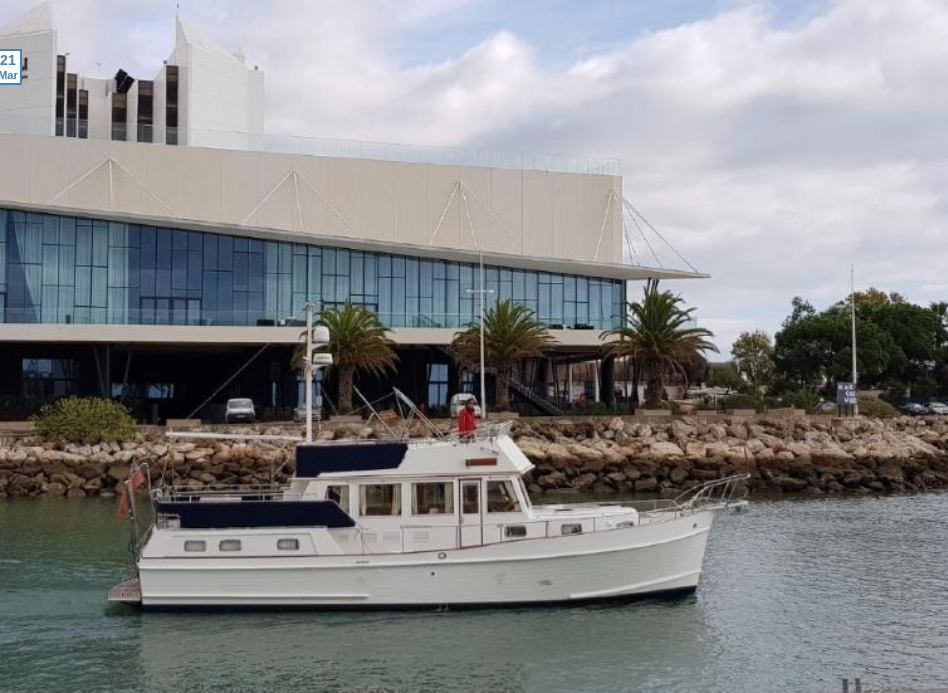Offer an in-depth caption for the image.

The image captures a scenic marina view featuring a spacious motor yacht, the Grand Banks 46 “Grand Final,” gracefully docked on the water. The yacht, with its classic white hull and navy blue accents, is positioned near a modern building characterized by large glass windows and distinctive architectural features. Surrounding the yacht are lush palm trees, enhancing the tropical ambiance, while a rocky shoreline provides a natural barrier. In the background, a vehicle parked on the premises suggests accessibility for visitors. The cloudy sky overhead adds a dynamic backdrop to this appealing maritime setting, reflecting a peaceful day at the harbor. The date displayed in the corner, March 21, signifies the posting of this imagery, likely for a listing or promotional context concerning the yacht.